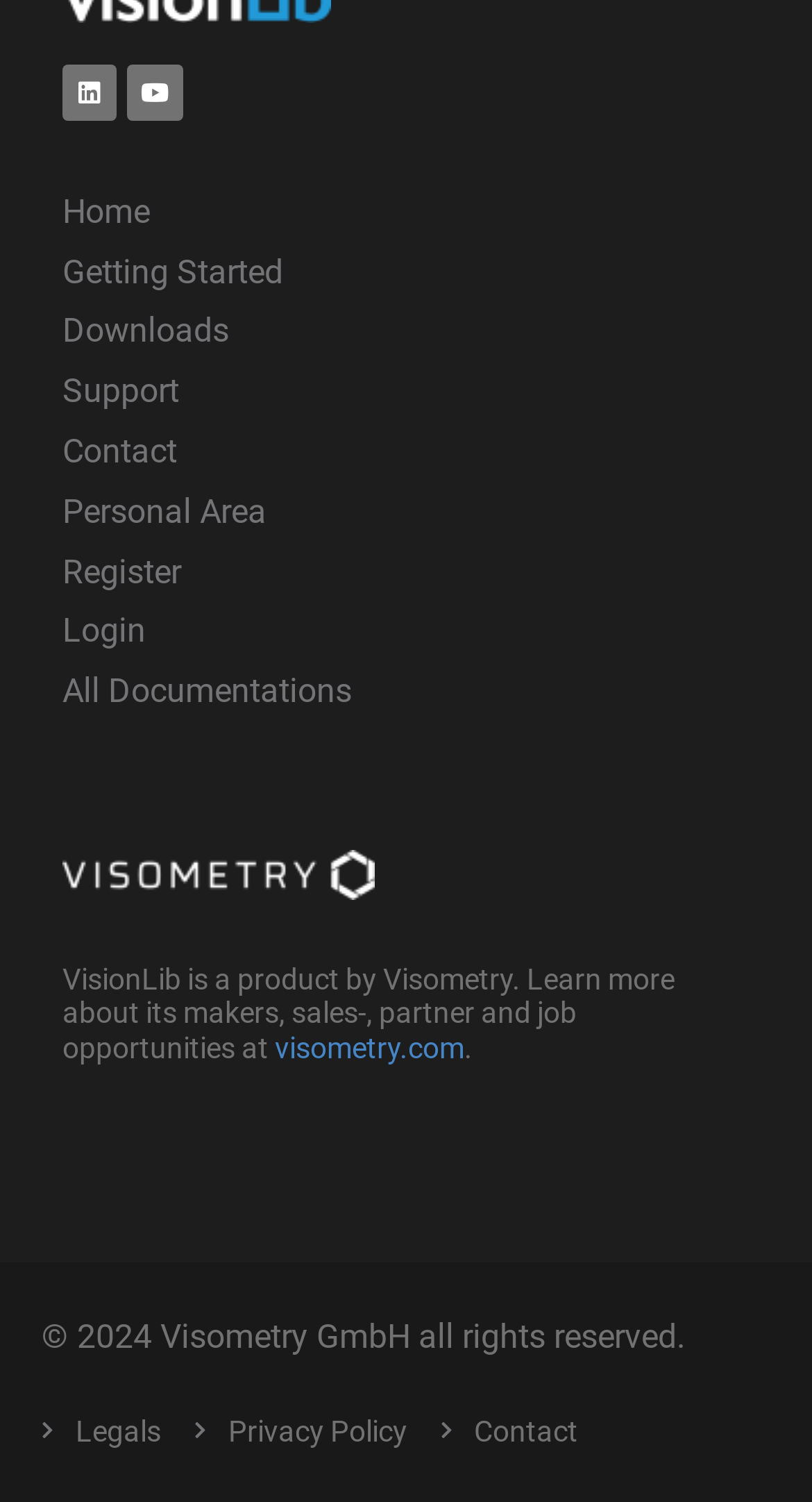Locate the bounding box of the UI element based on this description: "visometry.com". Provide four float numbers between 0 and 1 as [left, top, right, bottom].

[0.338, 0.687, 0.572, 0.709]